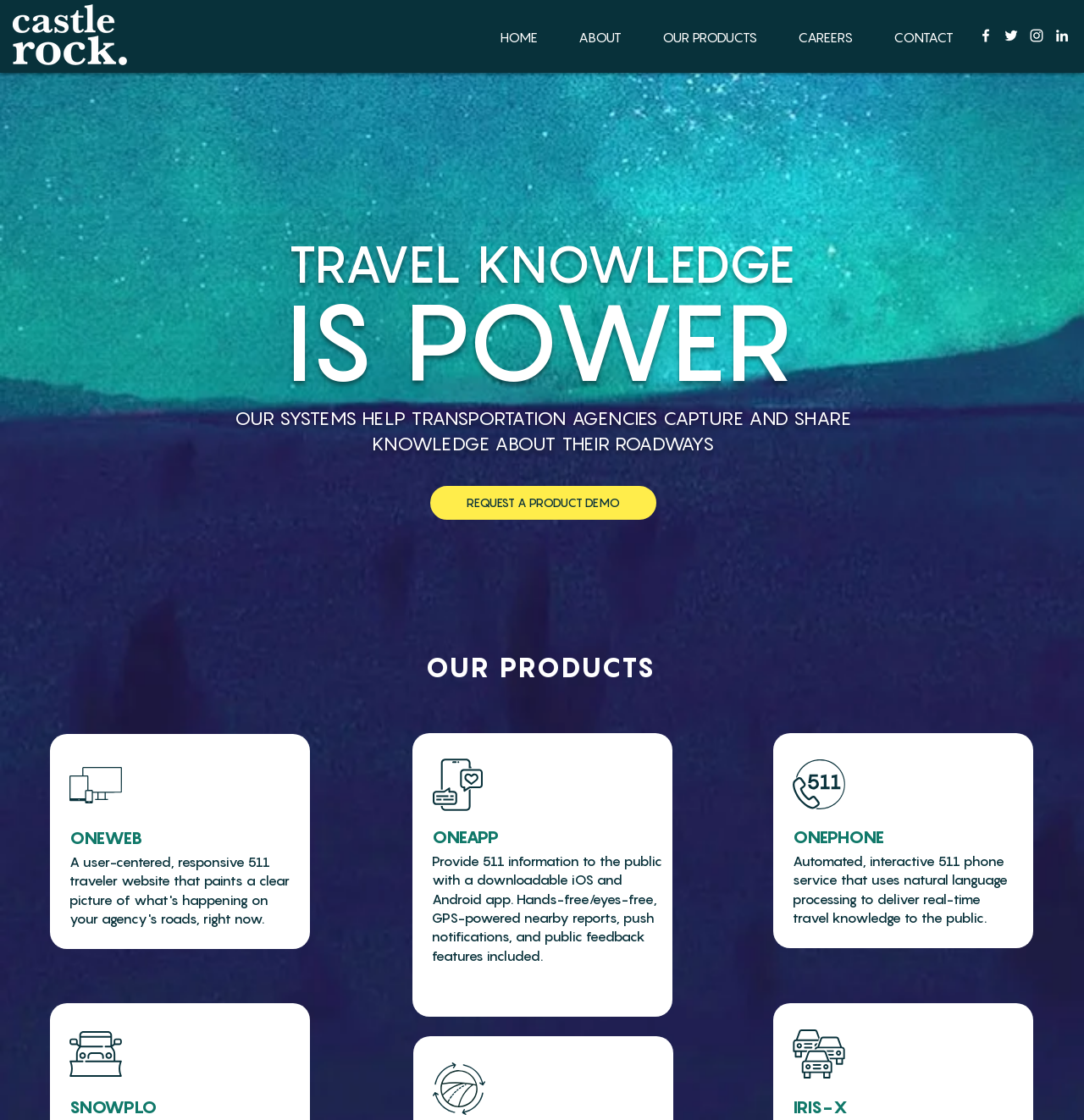How many products are listed under 'OUR PRODUCTS'?
Please provide a single word or phrase in response based on the screenshot.

4